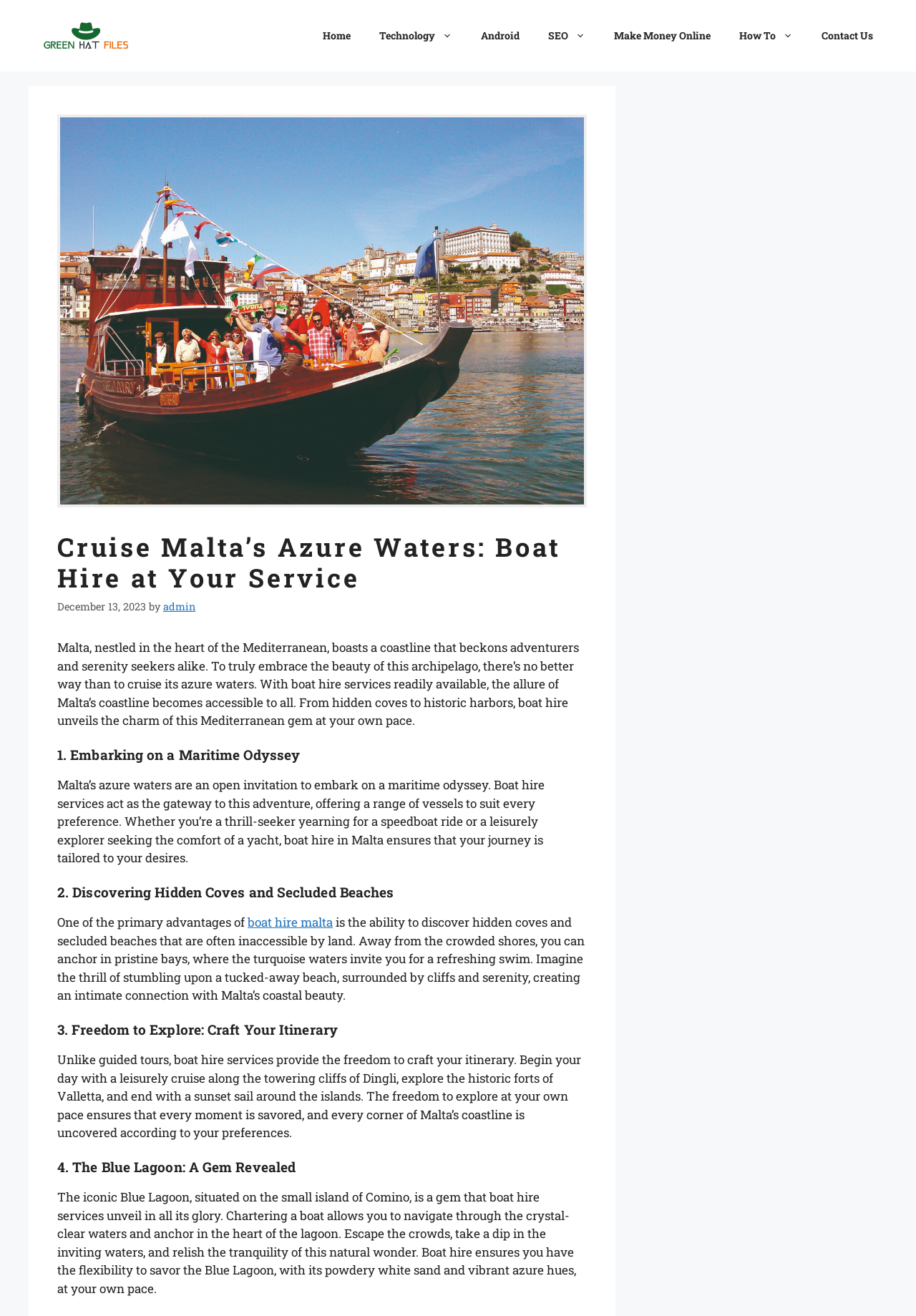Create a detailed summary of all the visual and textual information on the webpage.

The webpage is about boat hire services in Malta, with a focus on exploring the island's coastline. At the top, there is a banner with a link to the website "Green Hat Files" accompanied by an image. Below the banner, a navigation menu with links to various sections of the website, including "Home", "Technology", "Android", "SEO", "Make Money Online", "How To", and "Contact Us".

The main content of the webpage is divided into sections, each with a heading and descriptive text. The first section has a heading "Cruise Malta's Azure Waters: Boat Hire at Your Service" and a brief introduction to the beauty of Malta's coastline and the benefits of boat hire services.

The subsequent sections are numbered and focus on different aspects of boat hire in Malta. The first section, "1. Embarking on a Maritime Odyssey", describes the variety of vessels available for hire and the flexibility to tailor the journey to individual preferences. The second section, "2. Discovering Hidden Coves and Secluded Beaches", highlights the advantage of boat hire in accessing secluded areas of the coastline. The third section, "3. Freedom to Explore: Craft Your Itinerary", emphasizes the freedom to create a personalized itinerary and explore Malta's coastline at one's own pace. The fourth section, "4. The Blue Lagoon: A Gem Revealed", focuses on the iconic Blue Lagoon and the benefits of visiting it through boat hire services.

Throughout the webpage, there are several paragraphs of descriptive text, with links to related topics, such as "boat hire malta". The text is accompanied by no images, but the descriptive language paints a vivid picture of Malta's coastline and the experiences offered by boat hire services.